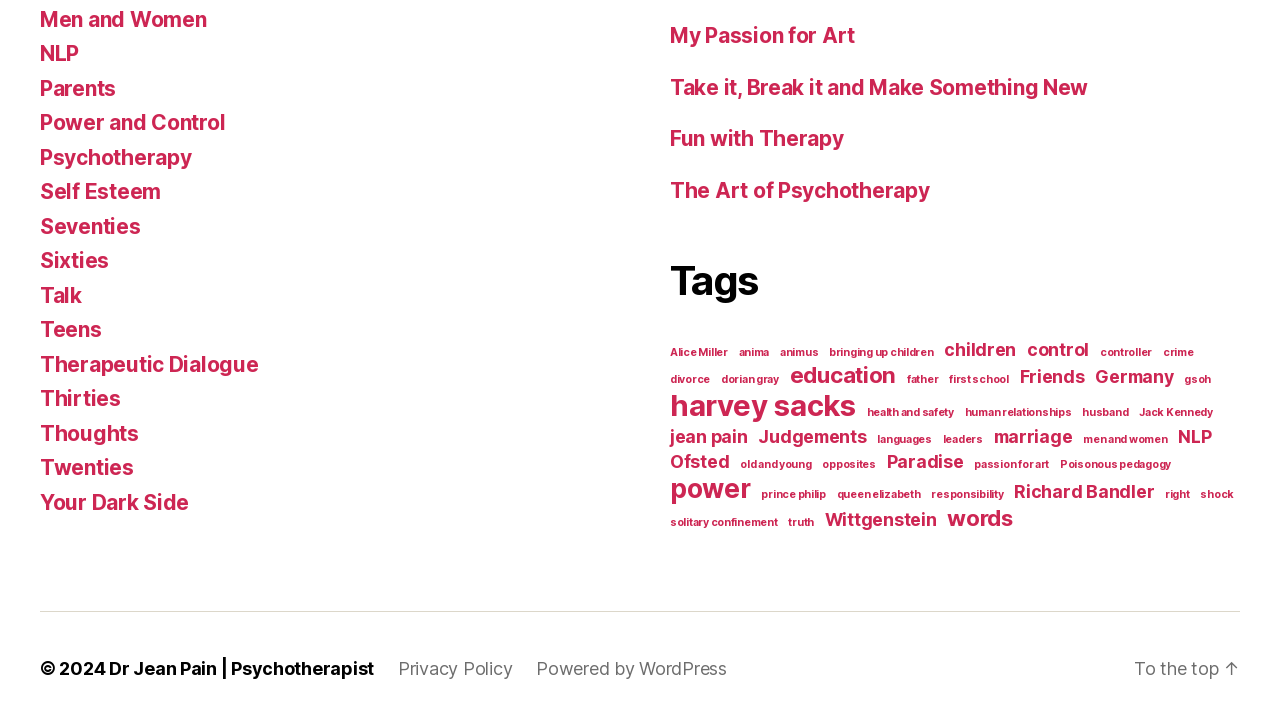Respond to the question with just a single word or phrase: 
How many items are related to 'power'?

4